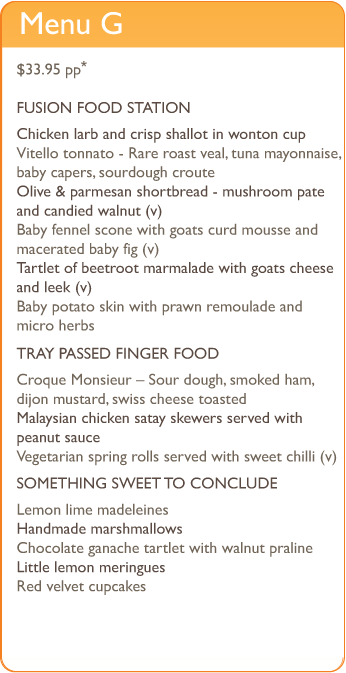Using the information in the image, give a detailed answer to the following question: How many sections does Menu G have?

The caption divides Menu G into three sections: Fusion Food Station, Tray Passed Finger Food, and Something Sweet to Conclude.